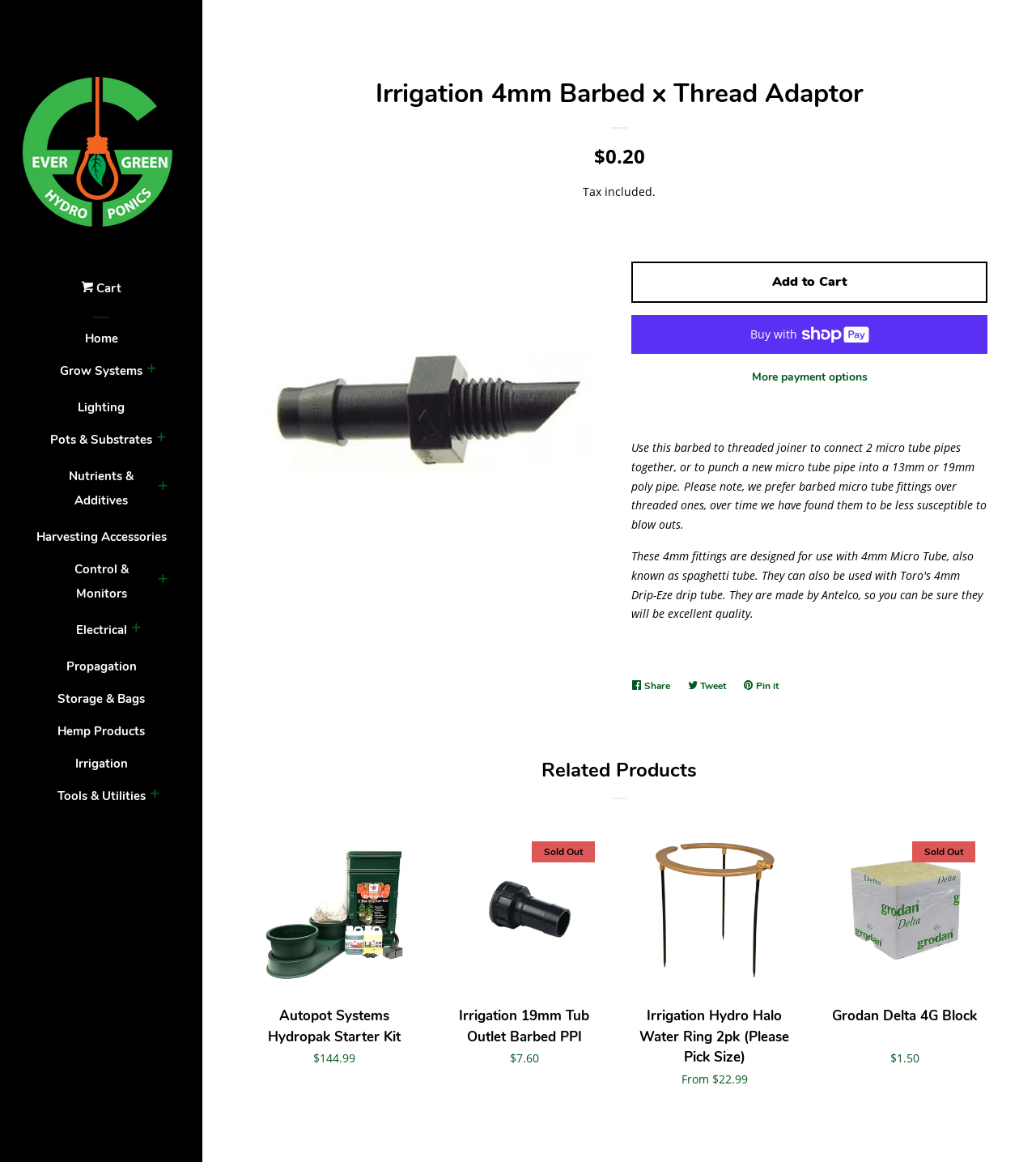Please predict the bounding box coordinates of the element's region where a click is necessary to complete the following instruction: "Share on Facebook". The coordinates should be represented by four float numbers between 0 and 1, i.e., [left, top, right, bottom].

[0.609, 0.579, 0.655, 0.602]